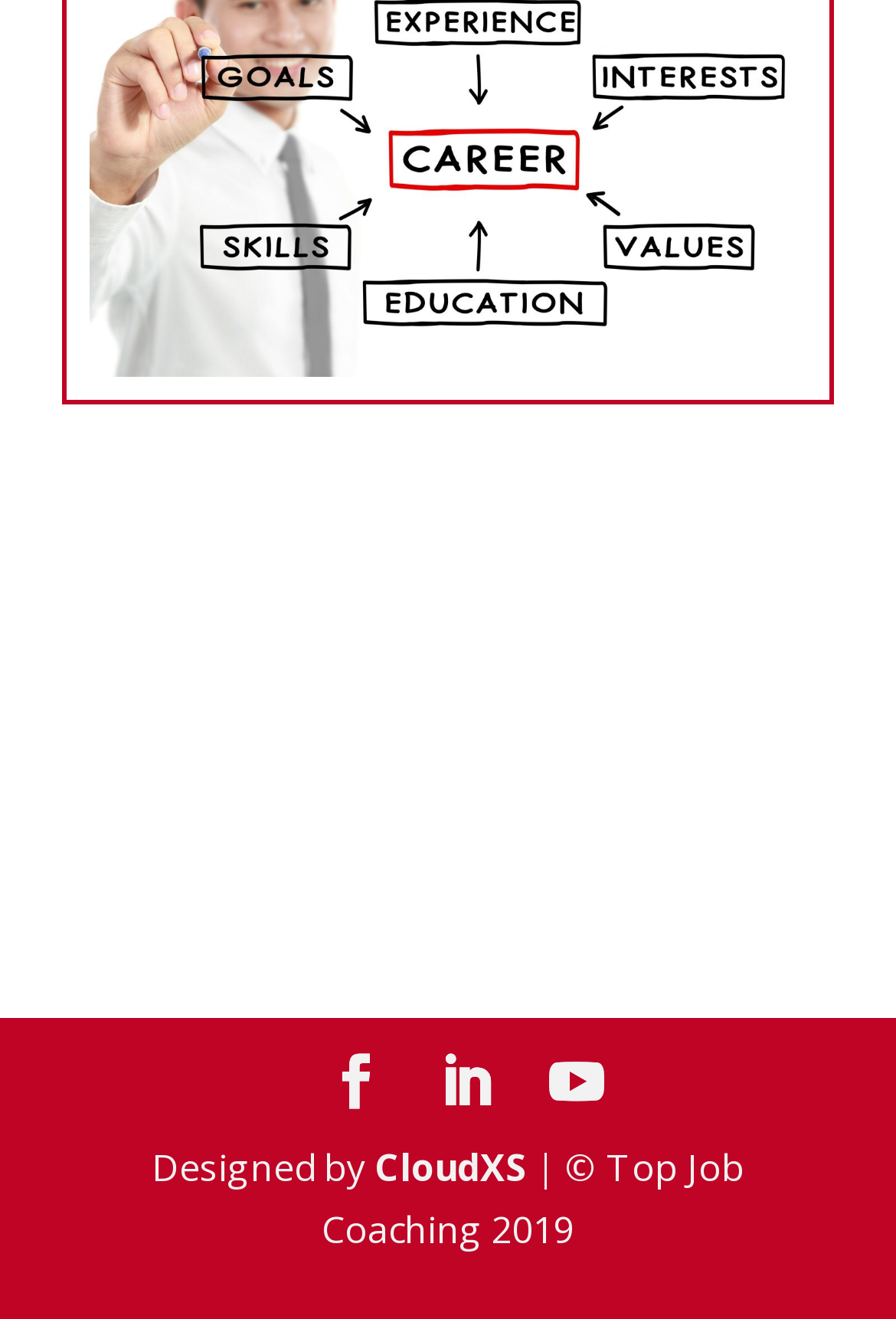How many social media links are present?
Please answer using one word or phrase, based on the screenshot.

3